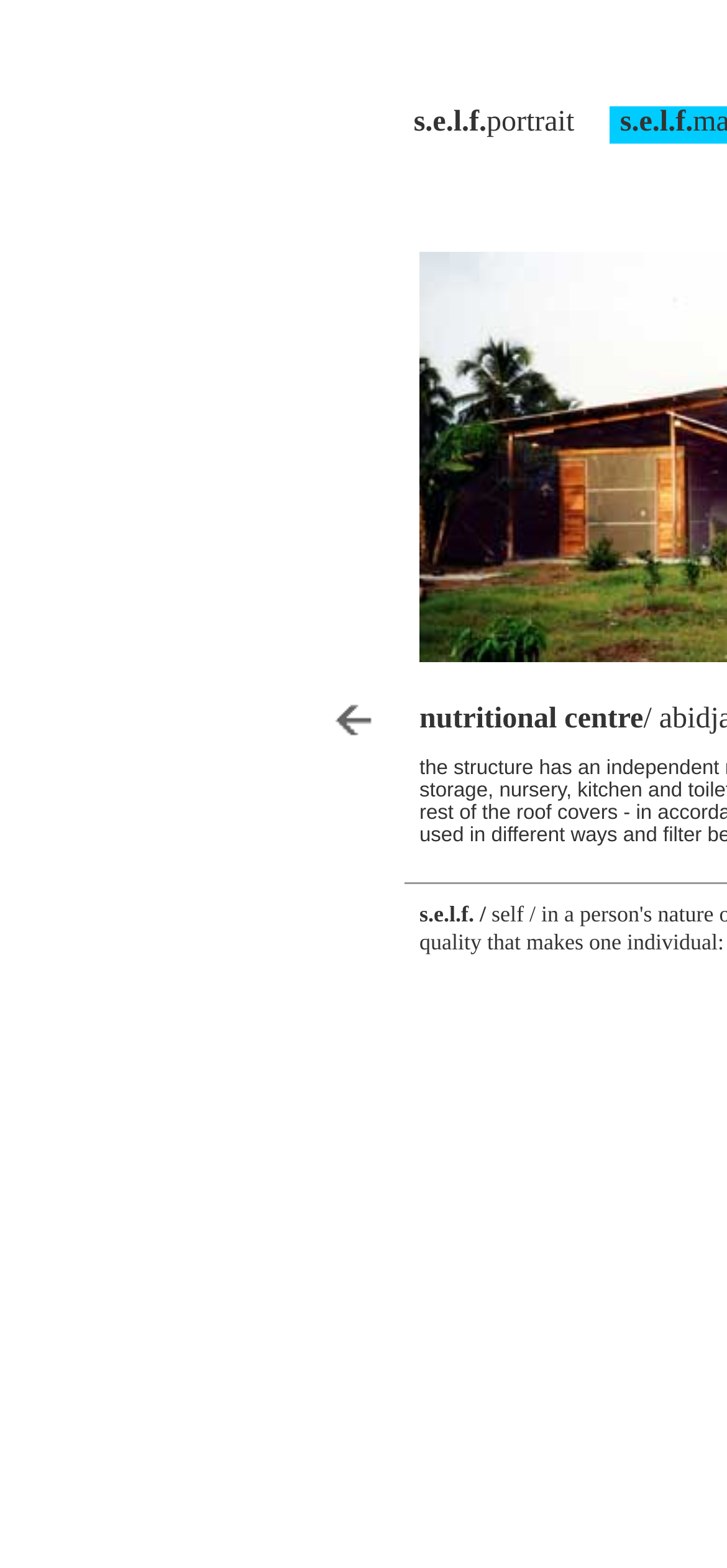What is the theme of the webpage?
Please provide a single word or phrase in response based on the screenshot.

Architecture